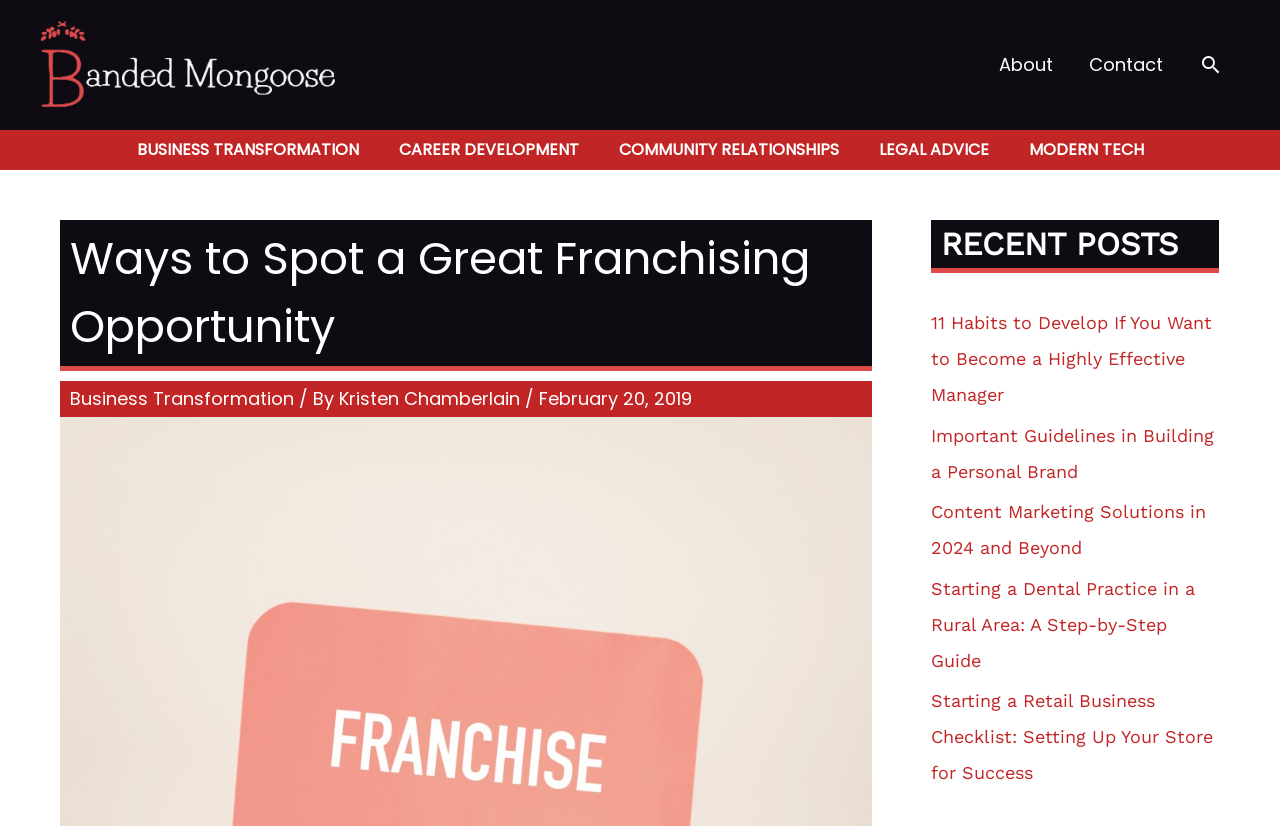How many main categories are listed?
Look at the screenshot and give a one-word or phrase answer.

5